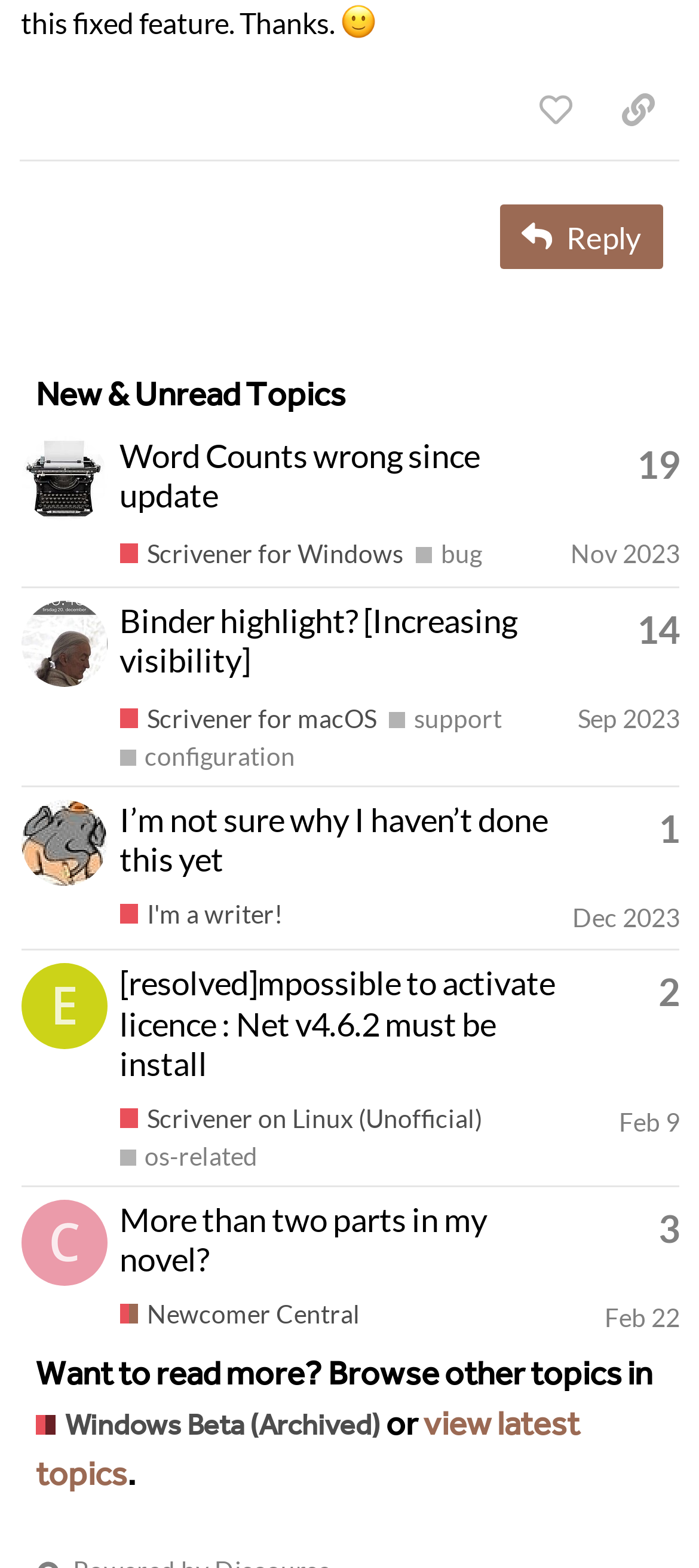Highlight the bounding box coordinates of the element you need to click to perform the following instruction: "like this post."

[0.736, 0.047, 0.854, 0.092]